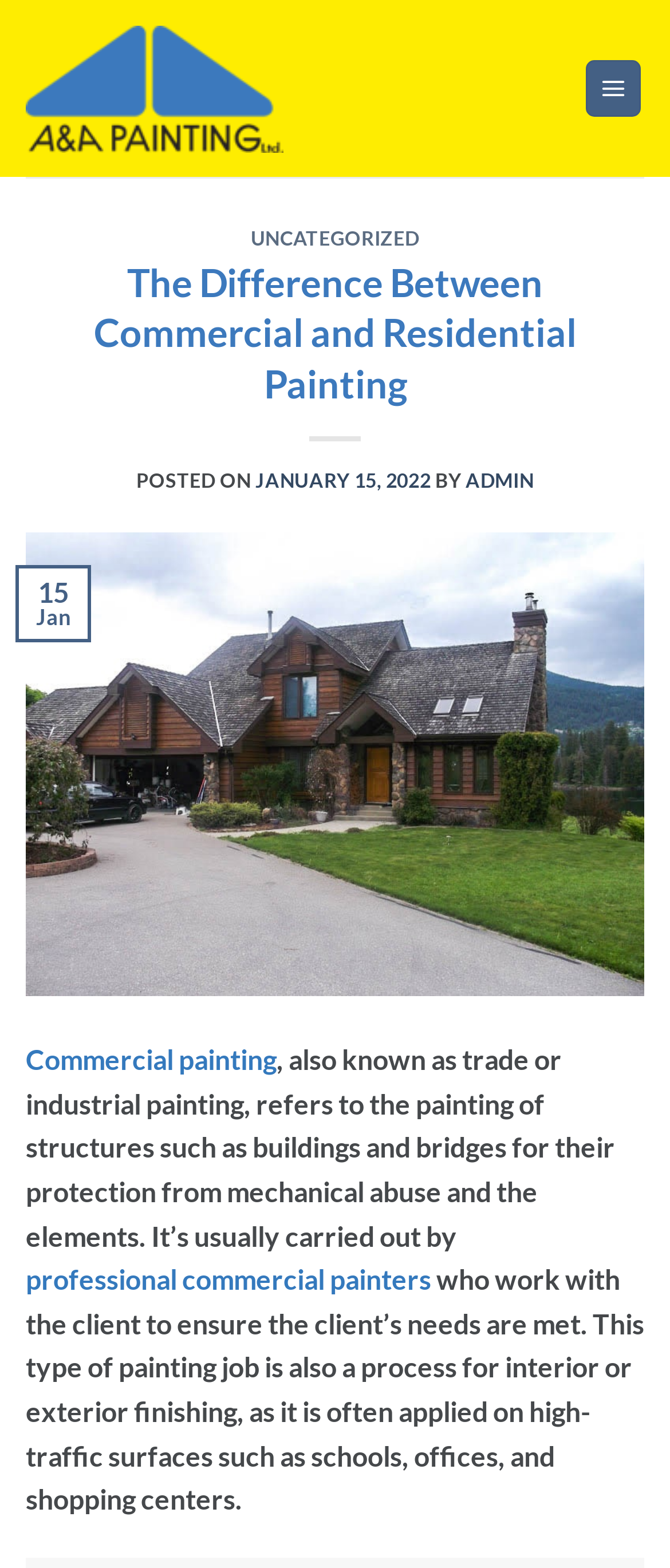Please find the bounding box coordinates of the section that needs to be clicked to achieve this instruction: "Click on the ArticleBio.com link".

None